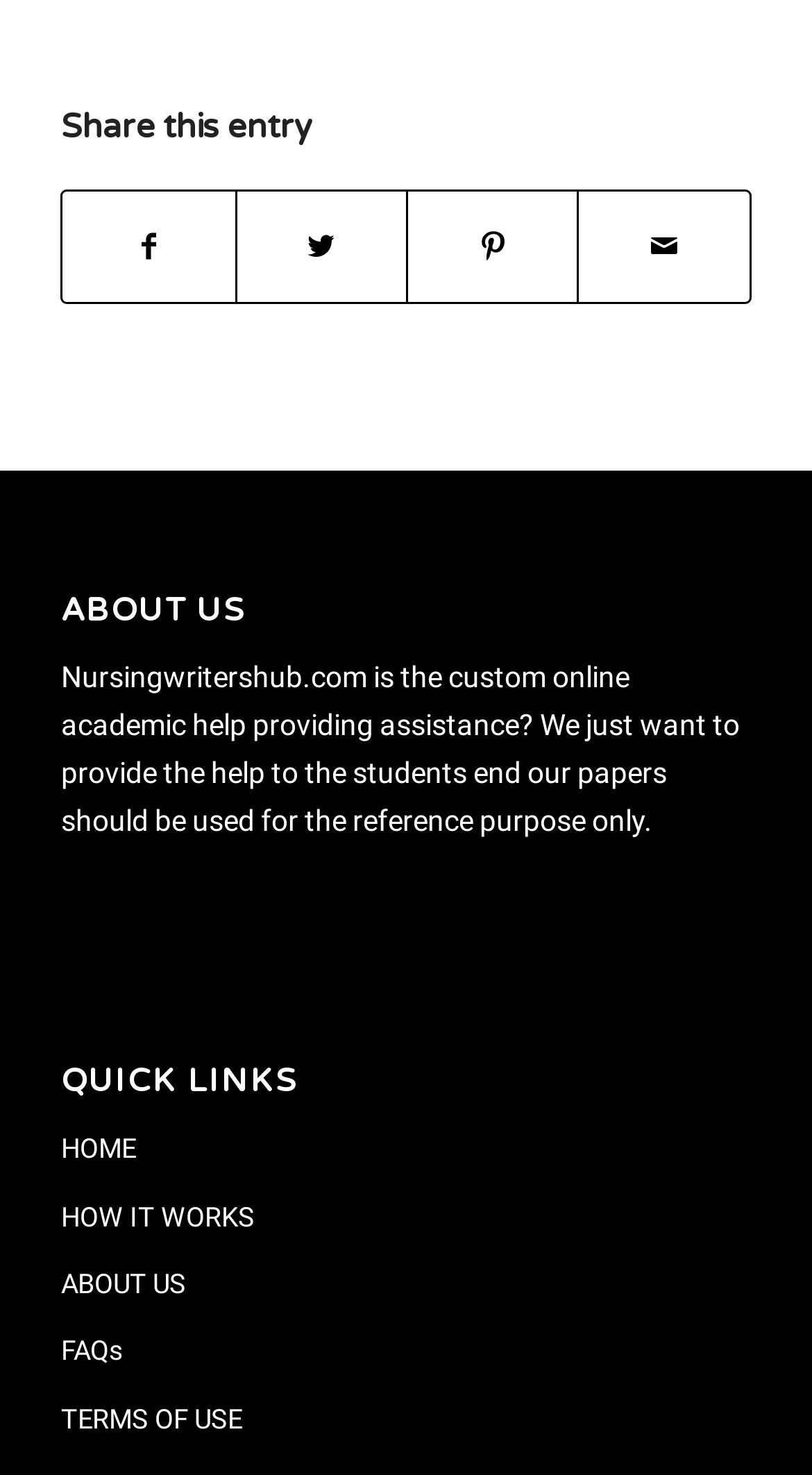What is the position of the 'ABOUT US' heading?
Answer the question with as much detail as possible.

By comparing the y1 and y2 coordinates of the 'ABOUT US' heading with other elements, we can determine that it is positioned in the middle of the webpage.